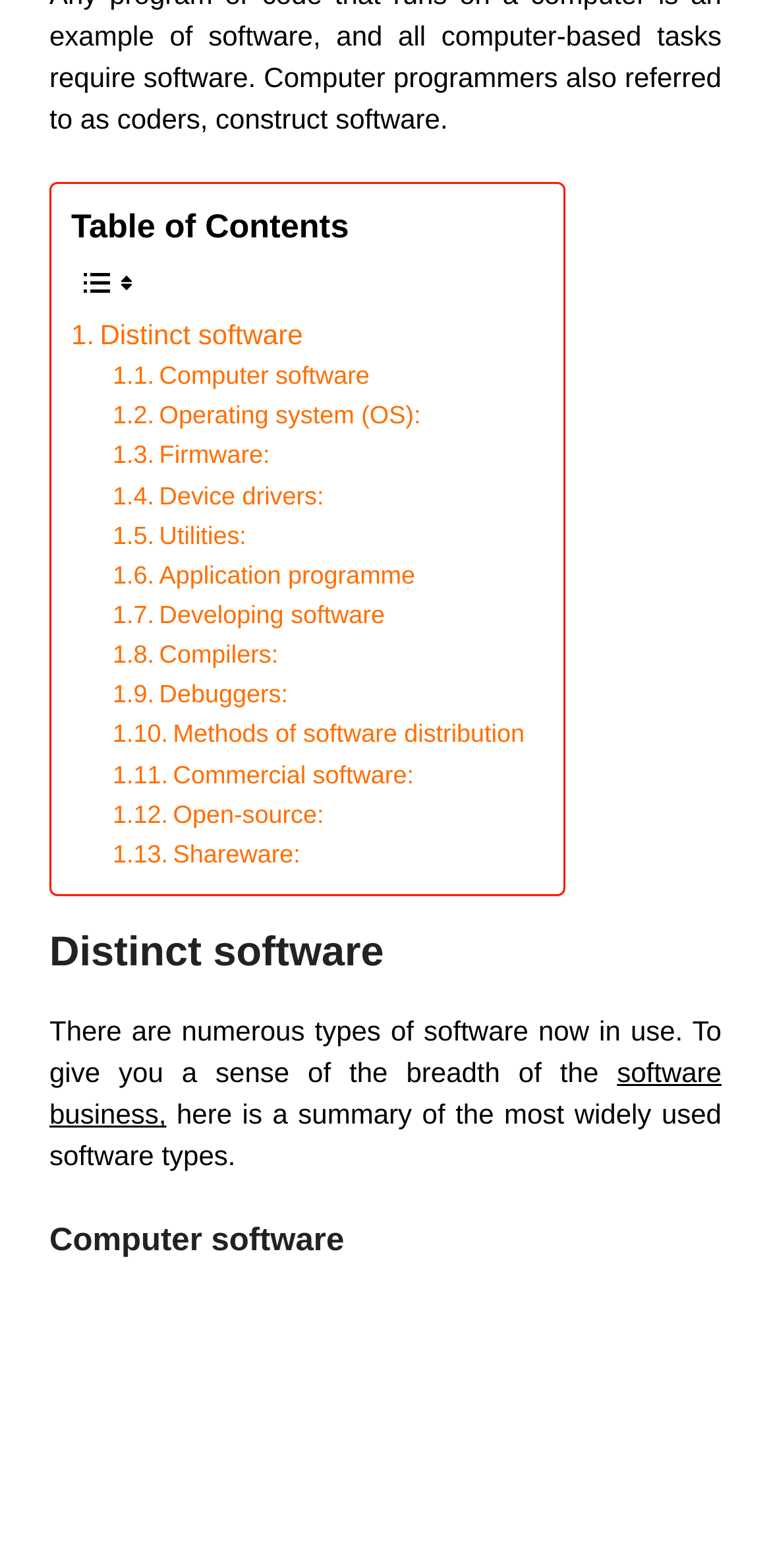Give a concise answer using only one word or phrase for this question:
What is the title of the first section?

Table of Contents